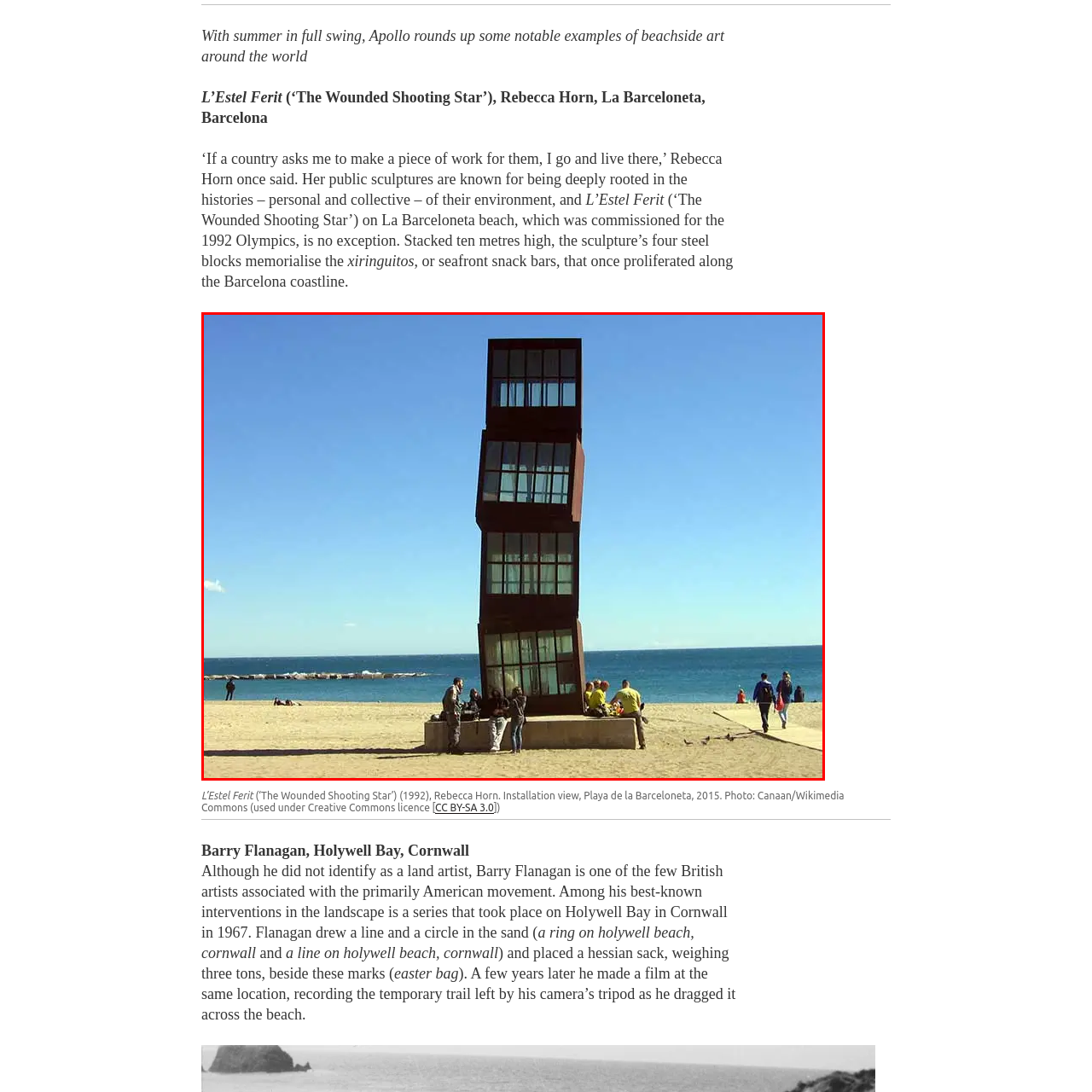Check the image marked by the red frame and reply to the question using one word or phrase:
In what year was the sculpture created?

1992